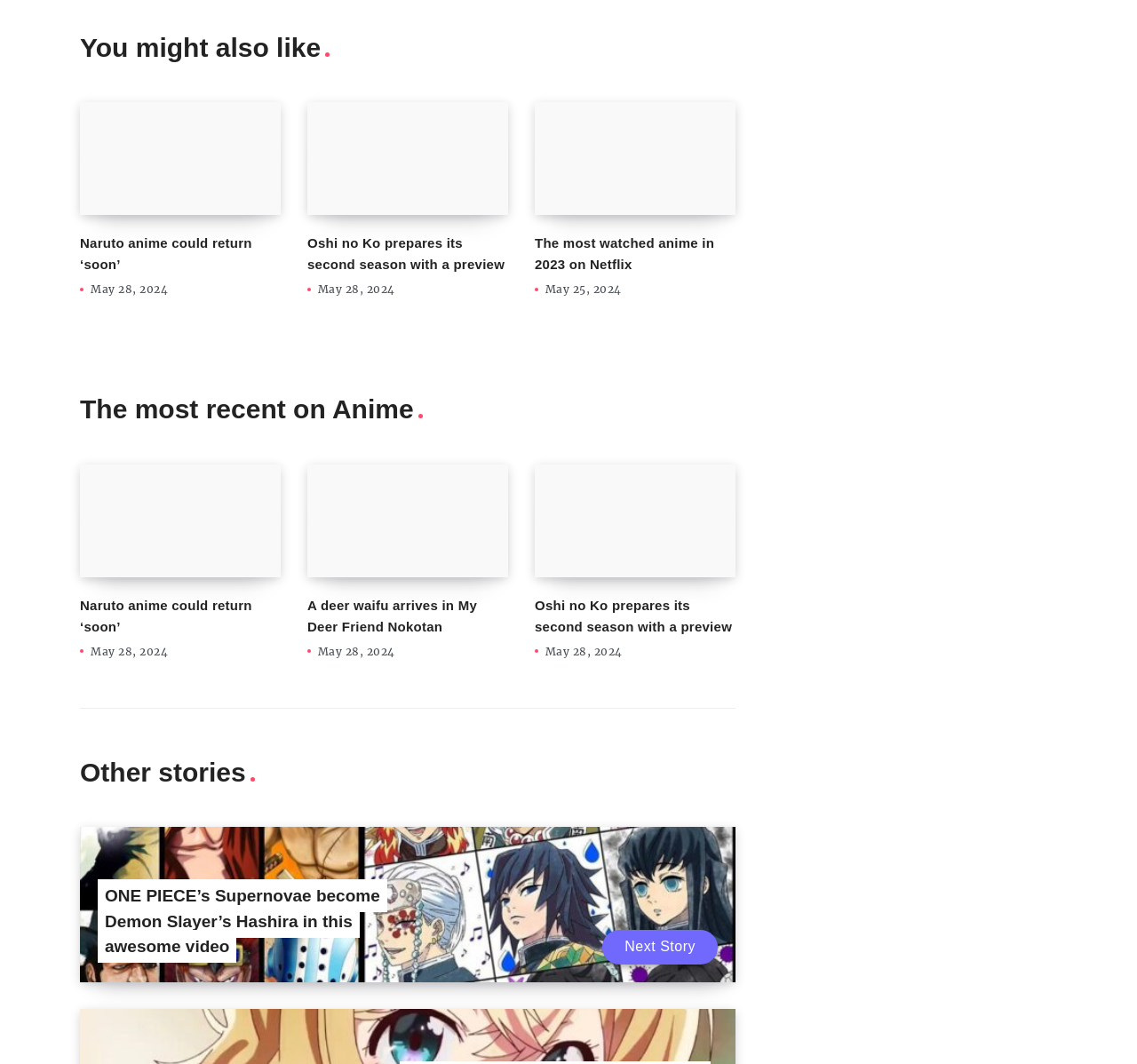Answer the question in one word or a short phrase:
What is the title of the last article in the 'Other stories' section?

ONE PIECE’s Supernovae become Demon Slayer’s Hashira in this awesome video